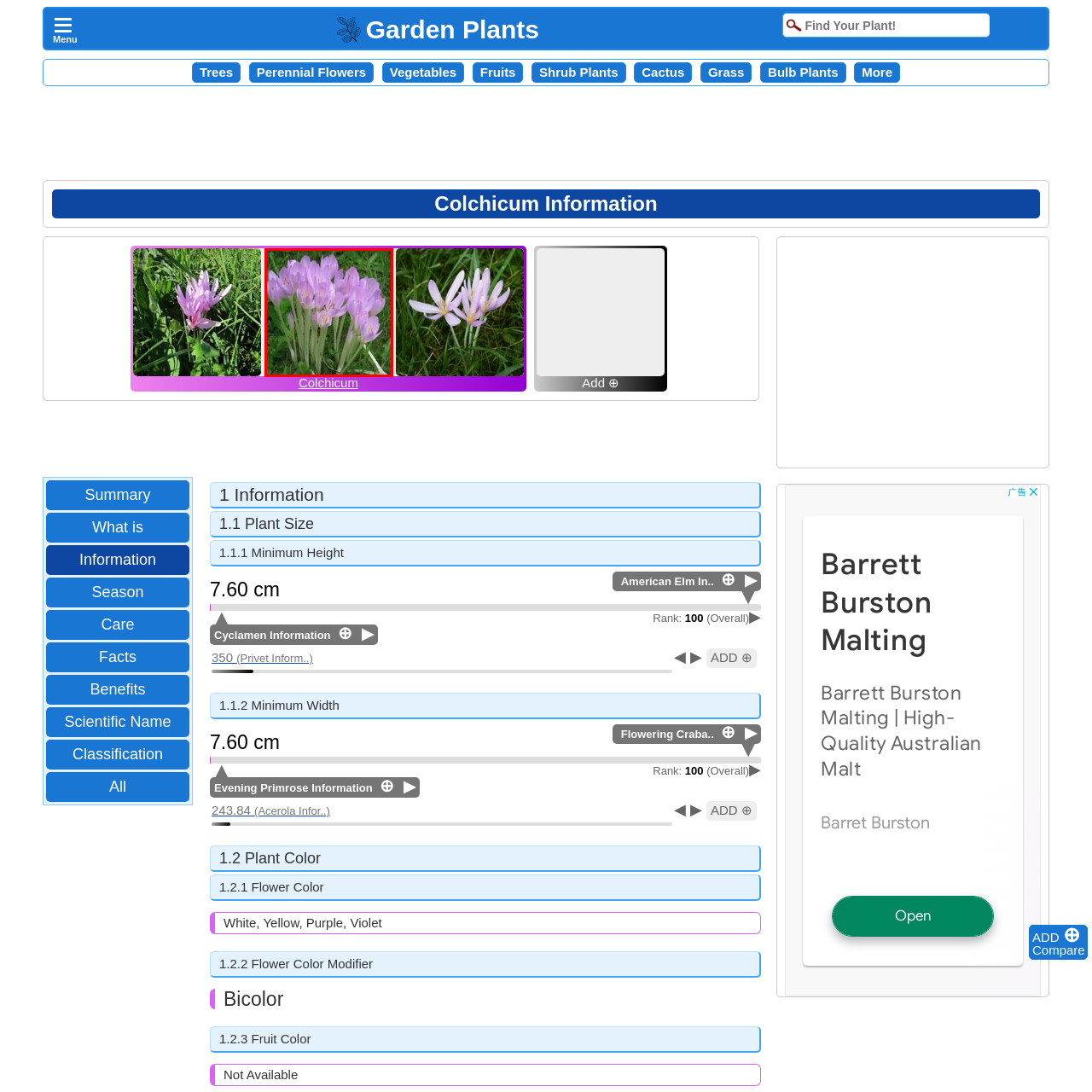Provide an elaborate description of the visual elements present in the image enclosed by the red boundary.

This image captures a vibrant cluster of Colchicum flowers, characterized by their delicate, pale lavender petals. The flowers are grouped together with long, slender stems protruding from lush green grass, creating a striking contrast against the natural backdrop. Each flower features a central set of creamy white and yellow stamens, adding to their charm. Known for blooming in autumn, Colchicum, often referred to as "autumn crocus," is celebrated for its beauty and unique flowering season. This variety enriches garden landscapes and adds a touch of color as other plants begin to wane.